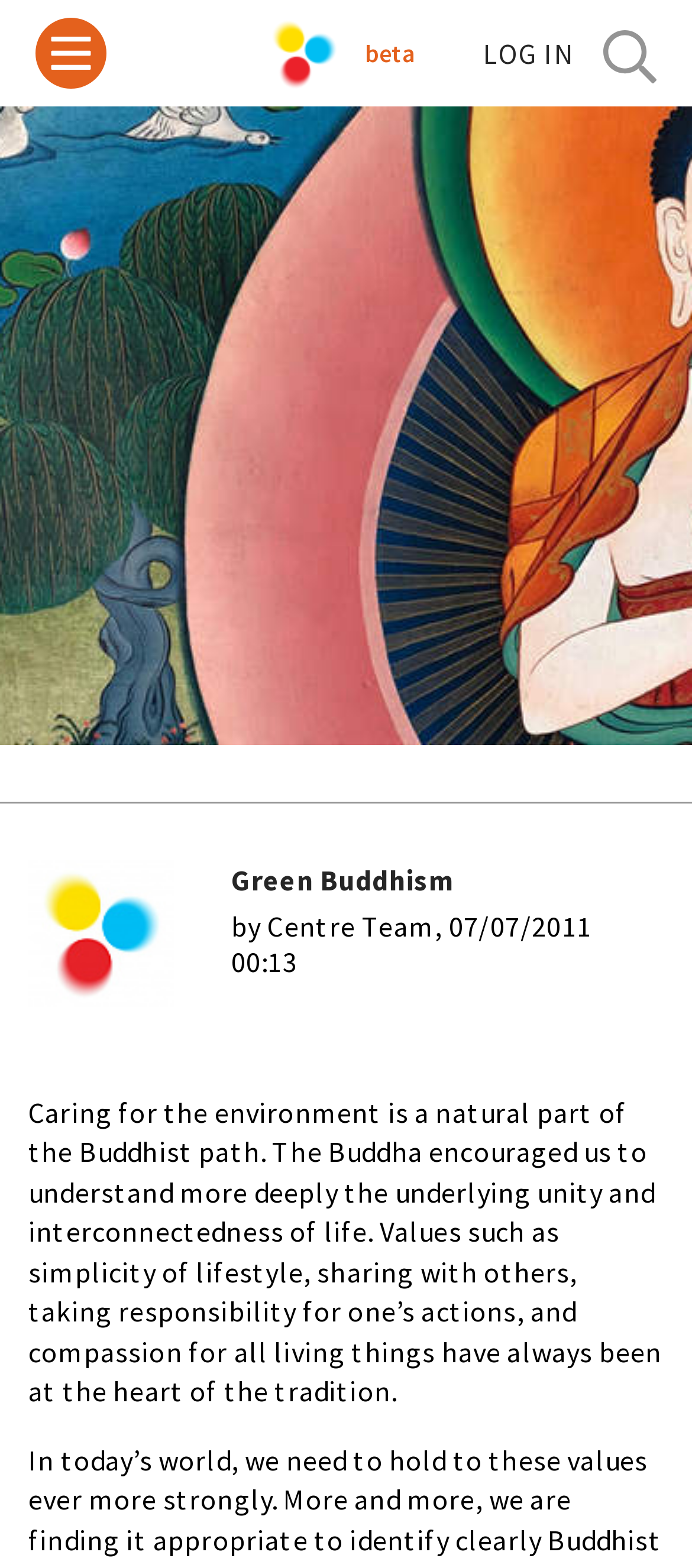Please identify the bounding box coordinates of the area I need to click to accomplish the following instruction: "Explore using a courier for Depop shipping".

None